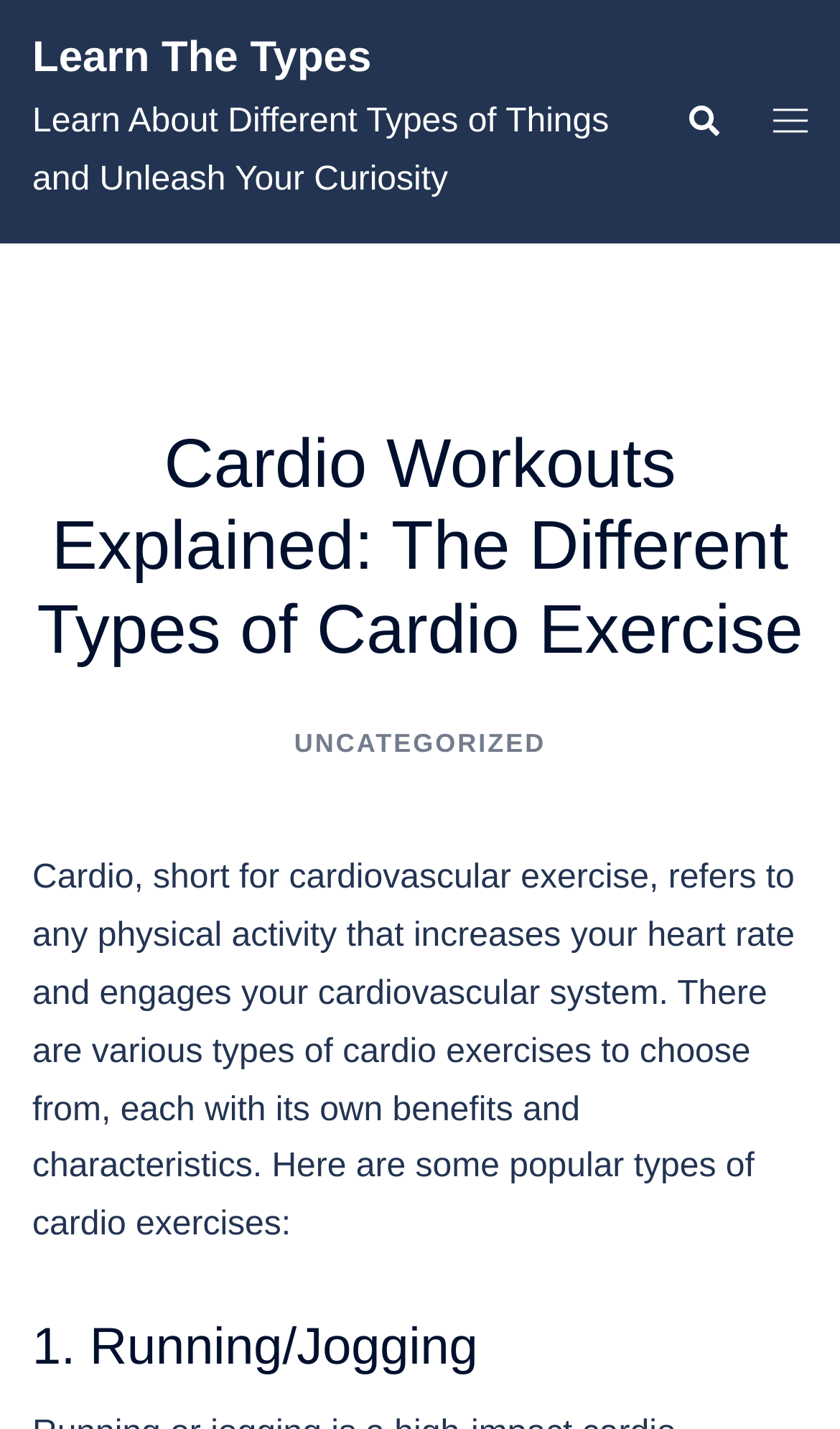What is cardio exercise?
Use the screenshot to answer the question with a single word or phrase.

Physical activity that increases heart rate